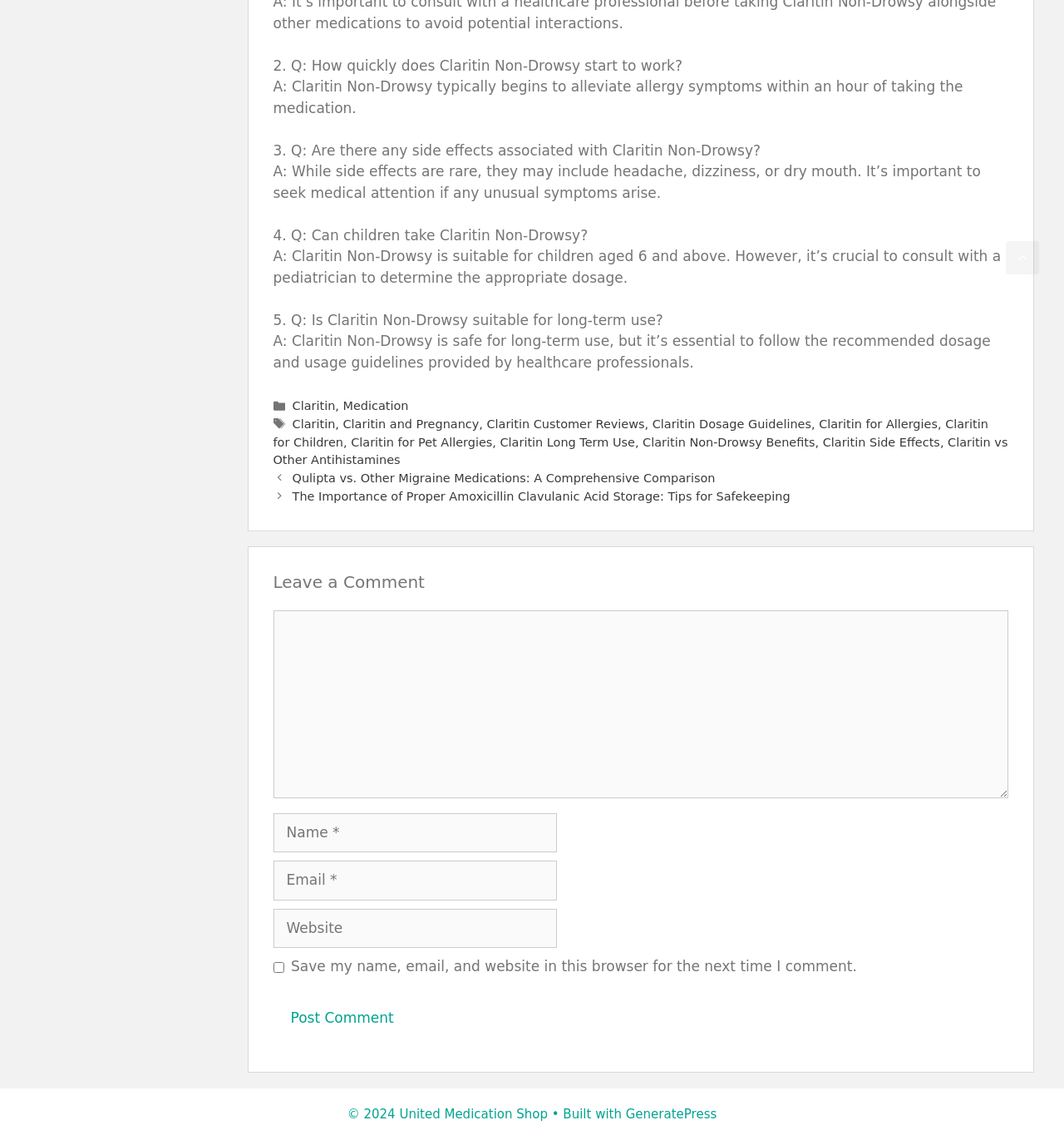Examine the image carefully and respond to the question with a detailed answer: 
What is the purpose of the 'Save my name, email, and website in this browser' checkbox?

The checkbox is located in the comment section, and its purpose is to save the user's name, email, and website in the browser for the next time they comment, making it easier for them to leave a comment in the future.